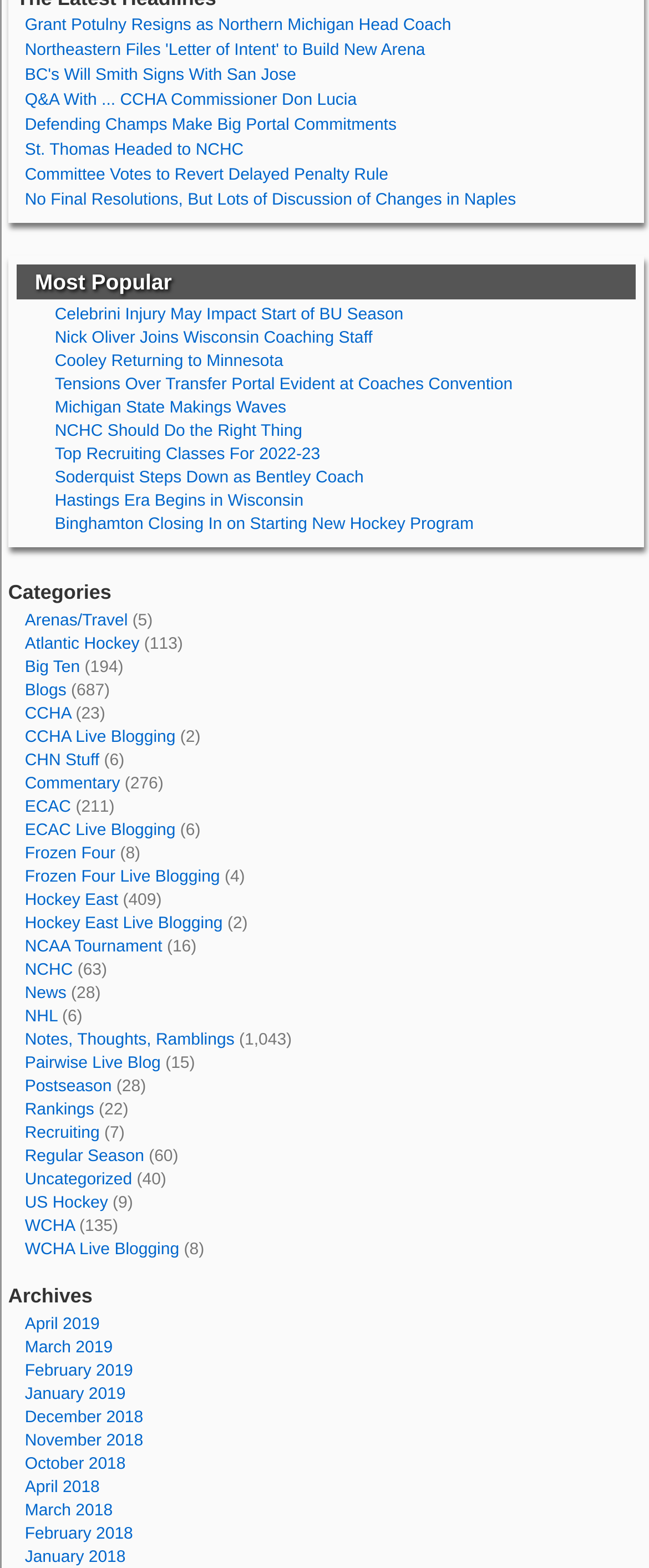Locate the bounding box coordinates of the element's region that should be clicked to carry out the following instruction: "Go to Home page". The coordinates need to be four float numbers between 0 and 1, i.e., [left, top, right, bottom].

None